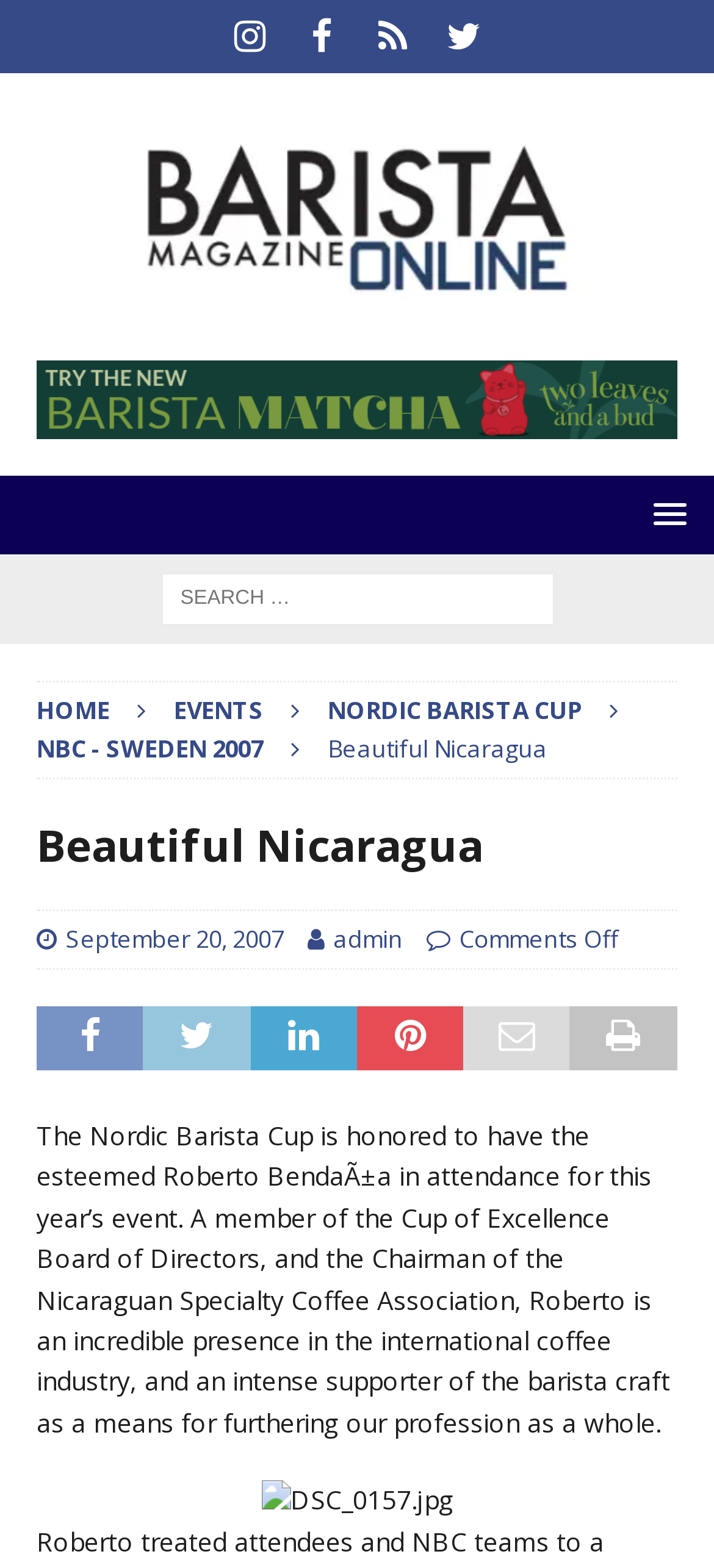Locate the bounding box coordinates of the item that should be clicked to fulfill the instruction: "Read the article about Beautiful Nicaragua".

[0.051, 0.52, 0.949, 0.618]